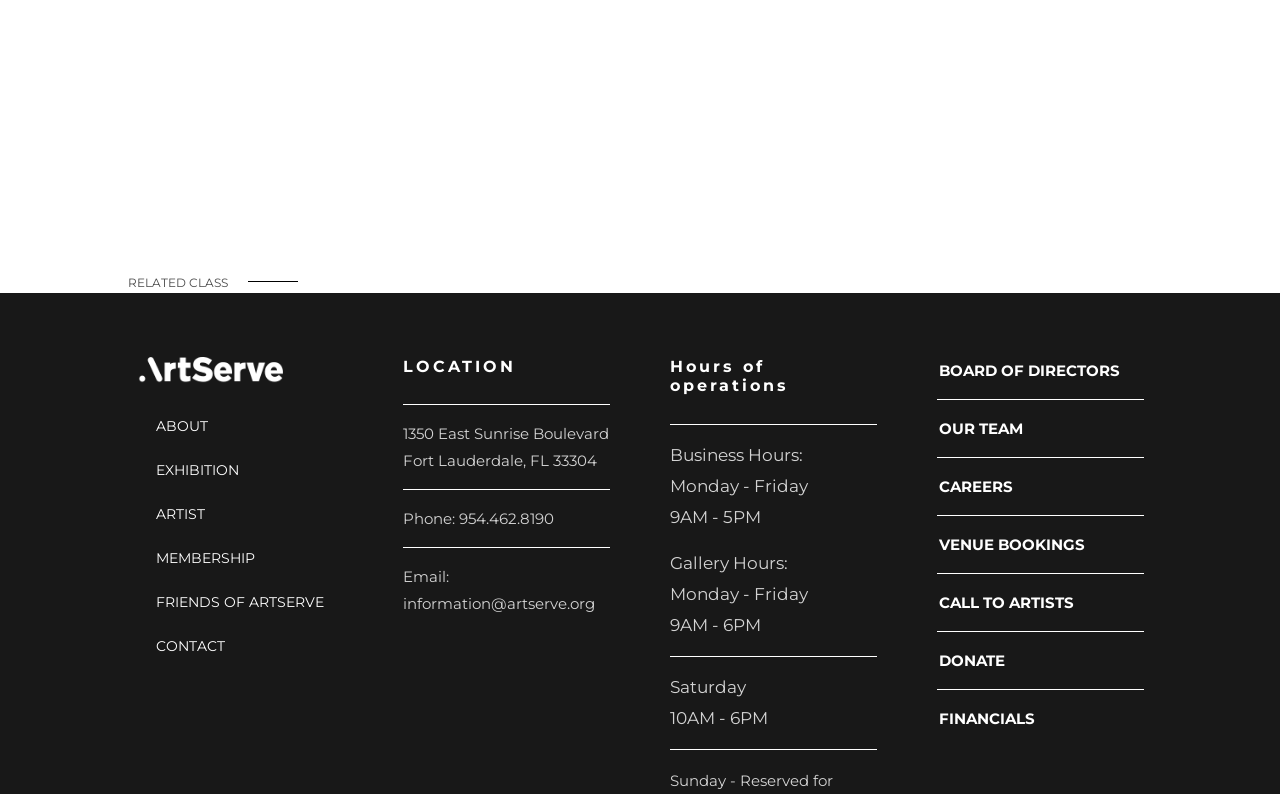Extract the bounding box for the UI element that matches this description: "FRIENDS OF ARTSERVE".

[0.106, 0.732, 0.267, 0.787]